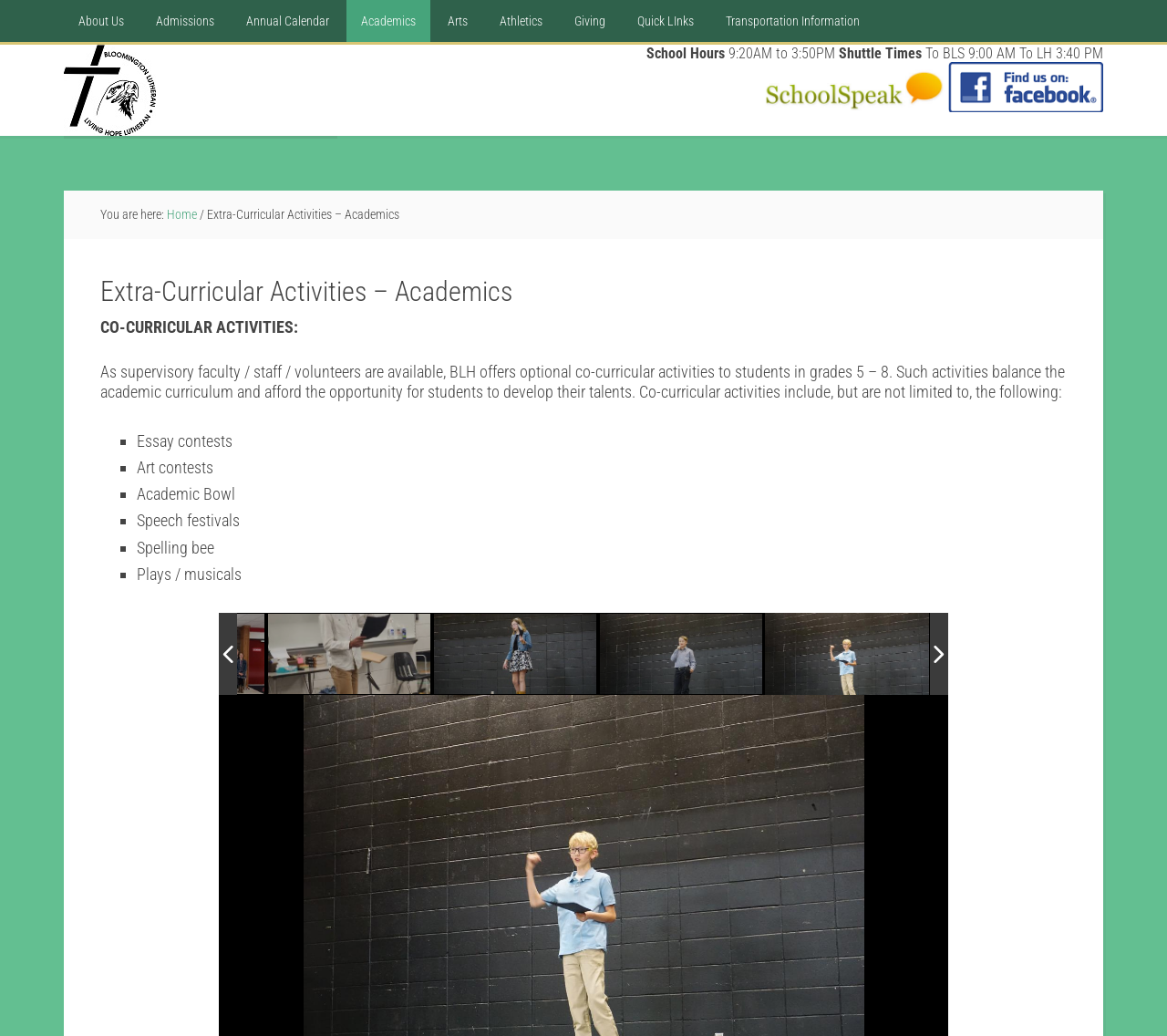Determine the bounding box coordinates of the region I should click to achieve the following instruction: "view terms and conditions". Ensure the bounding box coordinates are four float numbers between 0 and 1, i.e., [left, top, right, bottom].

None